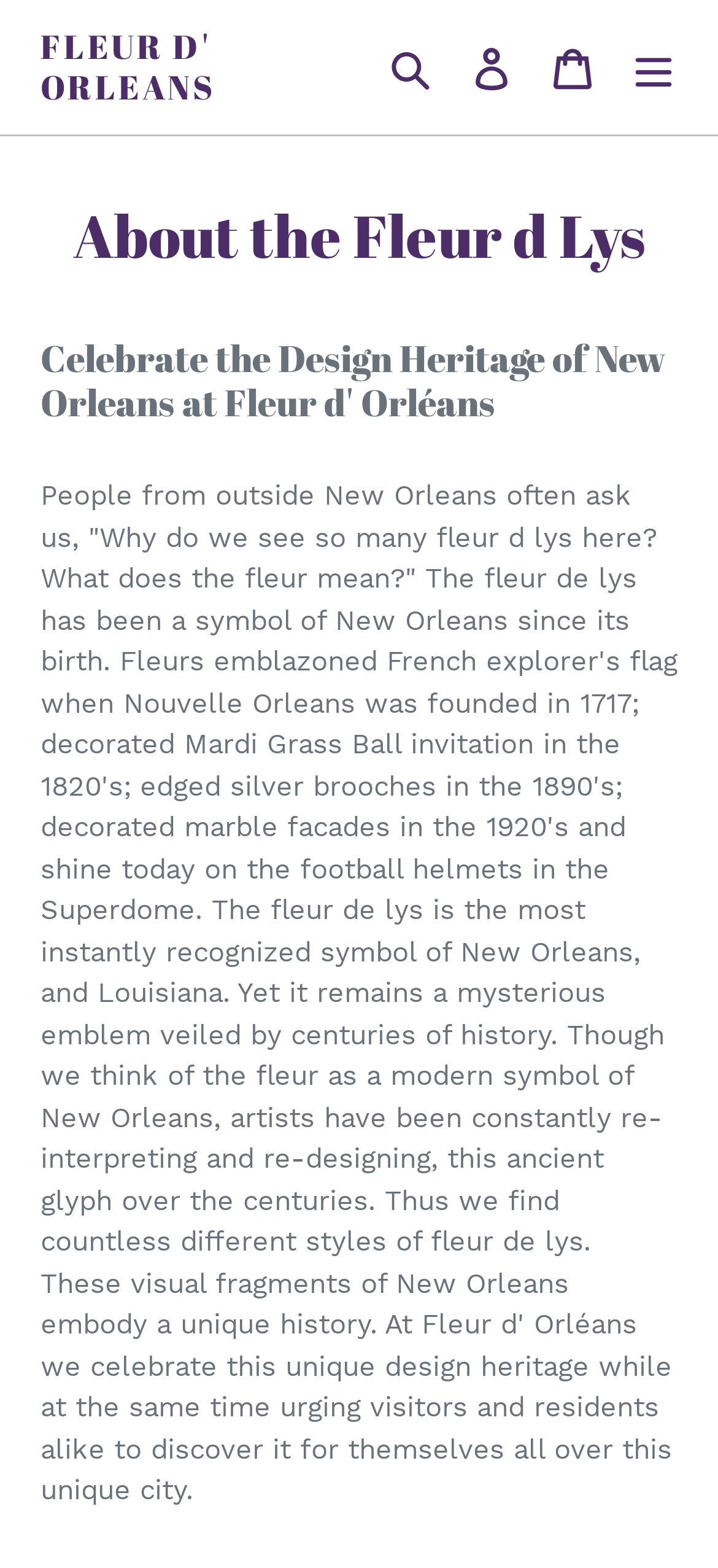When was Nouvelle Orleans founded?
Offer a detailed and full explanation in response to the question.

I found the answer by reading the StaticText element that describes the history of the fleur de lys, which mentions that Nouvelle Orleans was founded in 1717.